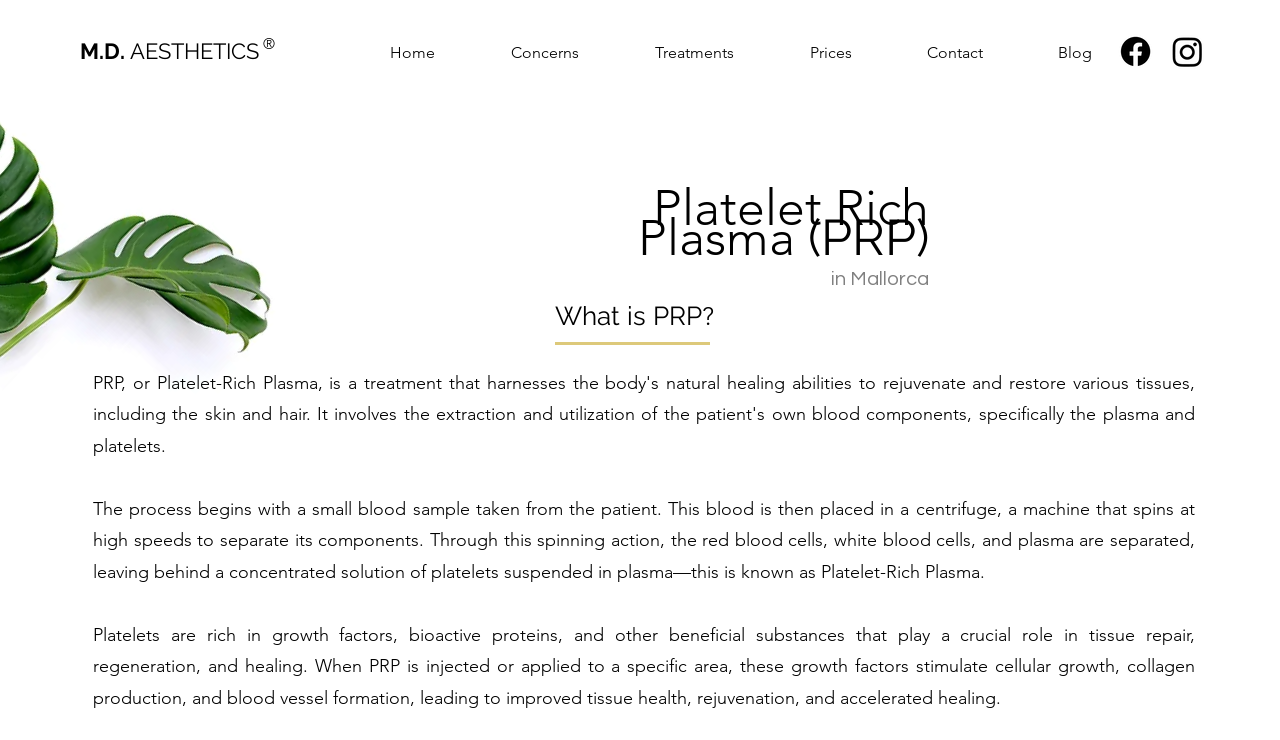Answer the question with a brief word or phrase:
How many social media links are present?

2